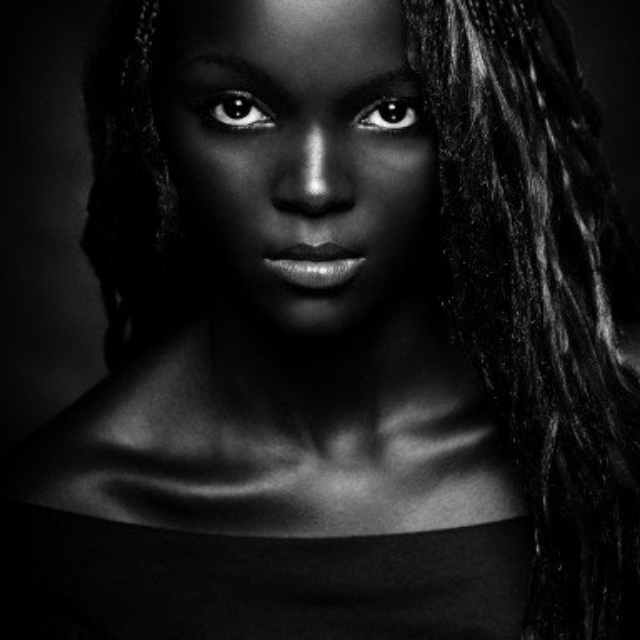Give an in-depth description of what is happening in the image.

The image features a striking black-and-white portrait of a woman, accentuating her captivating facial features and the elegant lines of her collarbone. The dramatic lighting creates a contrast between the deep shadows and the highlights on her face, emphasizing her expressive eyes and full lips. The woman exudes a sense of strength and confidence, complemented by her long, braided hair that elegantly frames her face. This powerful image speaks to themes of beauty and identity, inviting viewers to appreciate the artistry and depth of emotion in her portrayal.